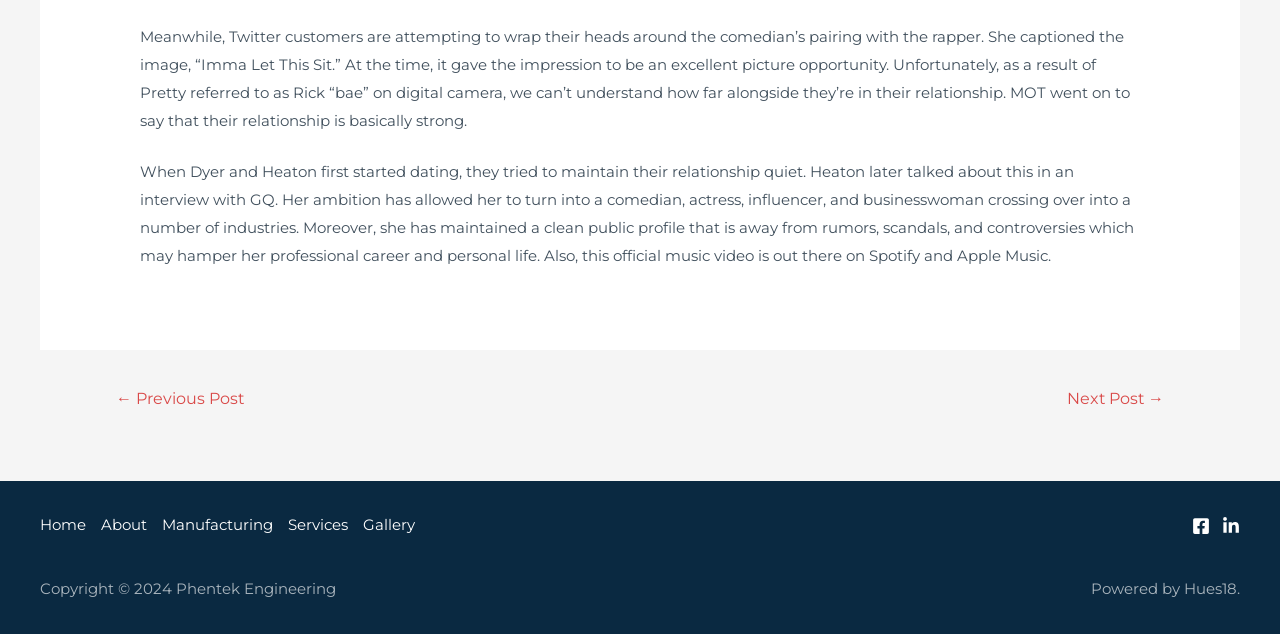Give a short answer using one word or phrase for the question:
How many navigation links are available?

6